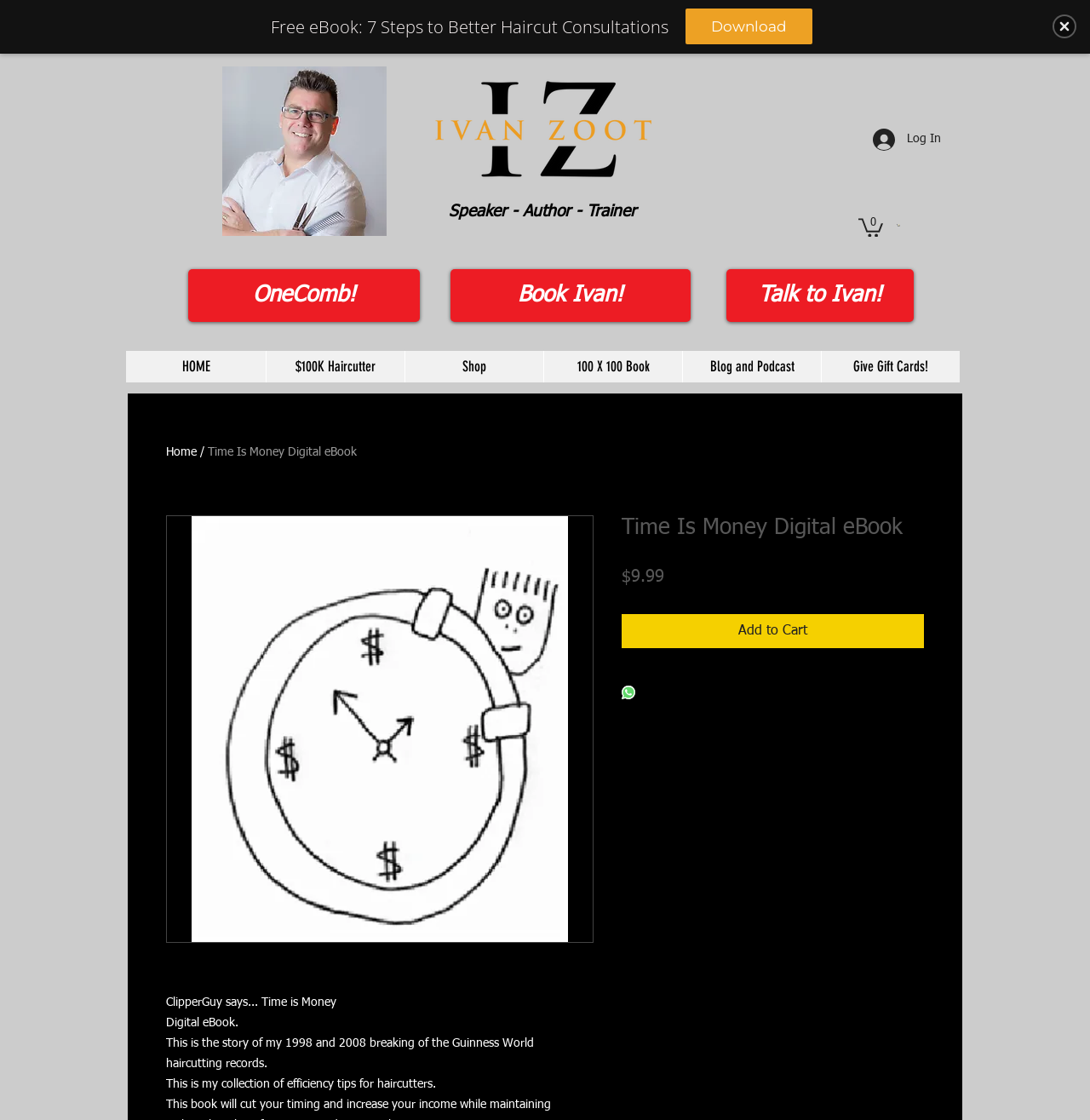Provide a one-word or short-phrase response to the question:
What is the author's profession?

Speaker, Author, Trainer